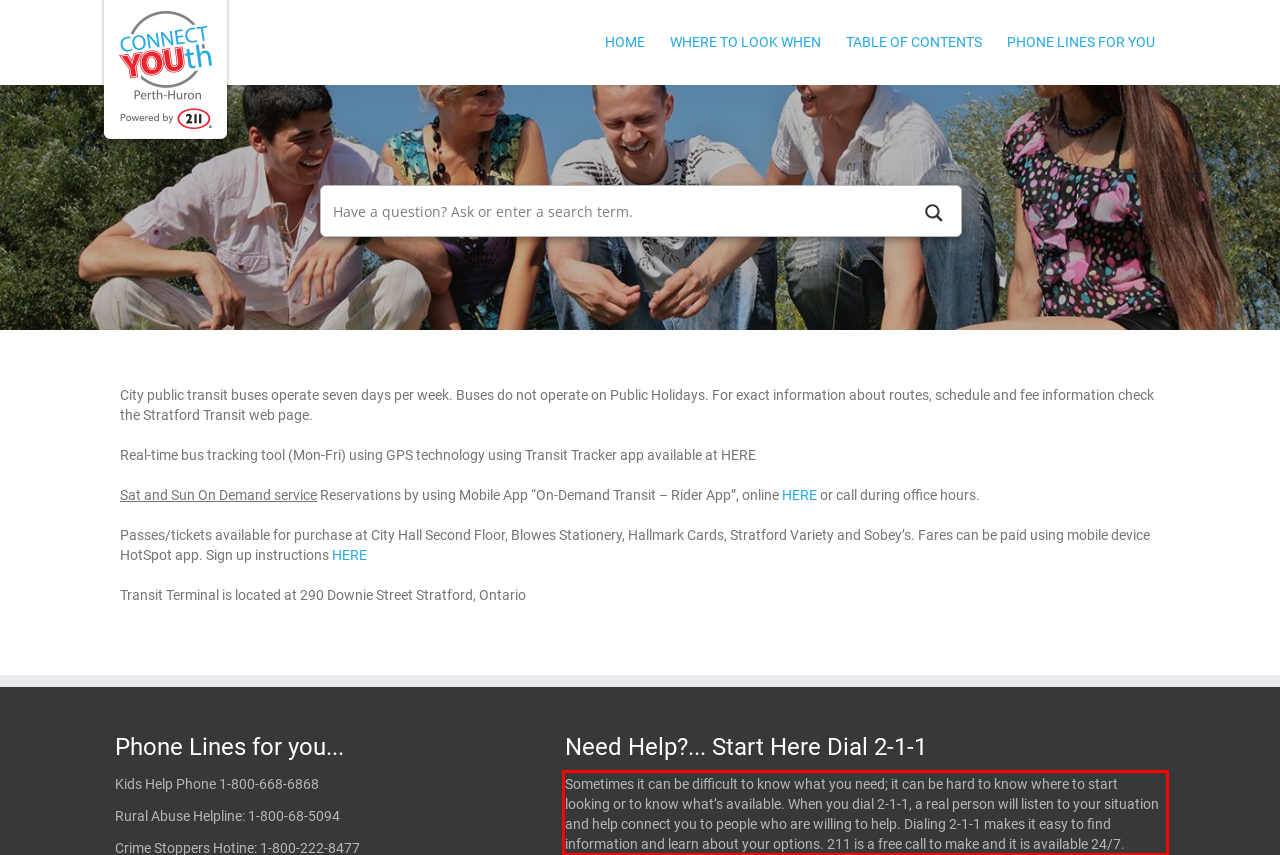Please identify and extract the text from the UI element that is surrounded by a red bounding box in the provided webpage screenshot.

Sometimes it can be difficult to know what you need; it can be hard to know where to start looking or to know what’s available. When you dial 2-1-1, a real person will listen to your situation and help connect you to people who are willing to help. Dialing 2-1-1 makes it easy to find information and learn about your options. 211 is a free call to make and it is available 24/7.